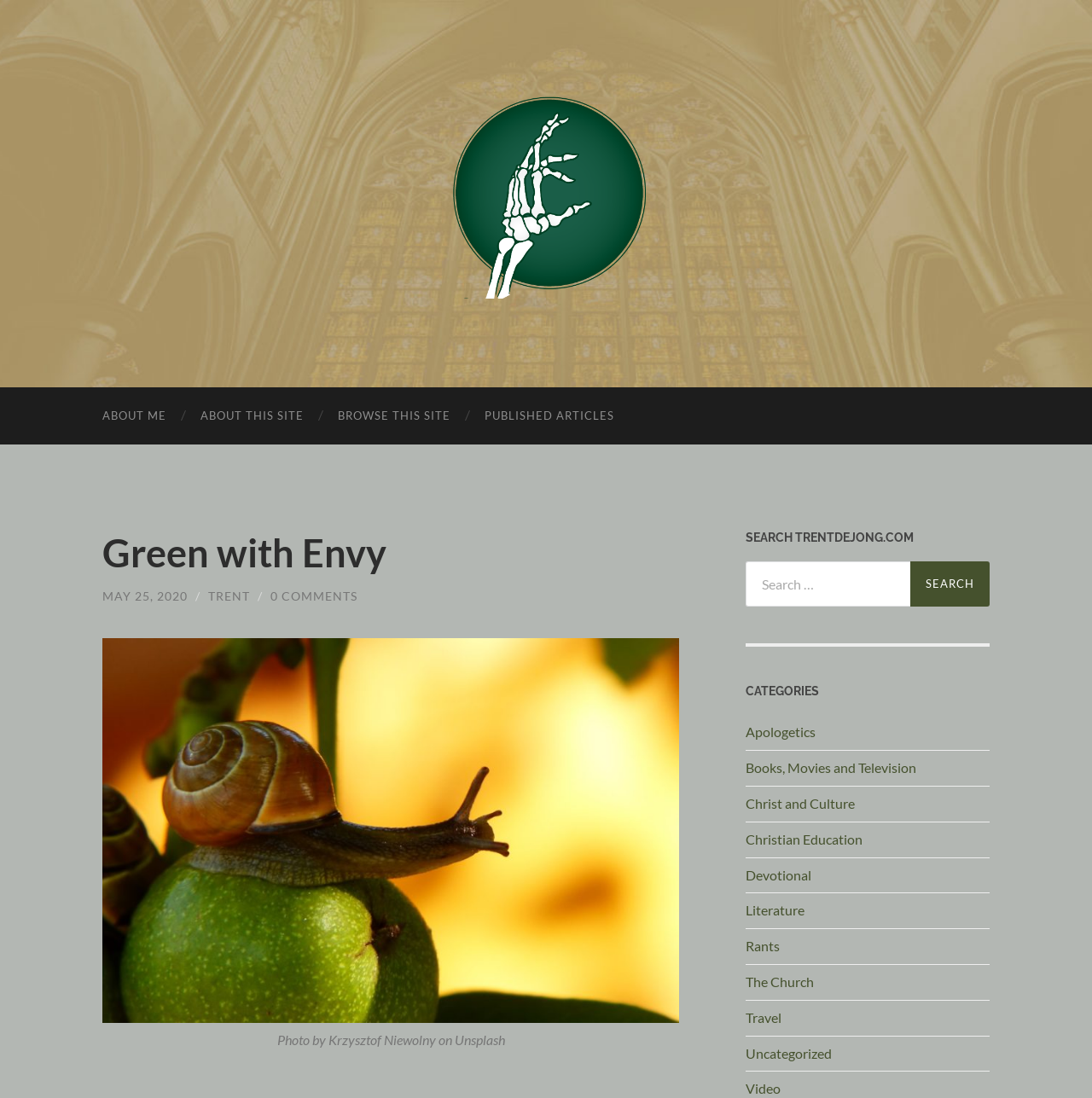Pinpoint the bounding box coordinates of the clickable element needed to complete the instruction: "Click on ABOUT ME". The coordinates should be provided as four float numbers between 0 and 1: [left, top, right, bottom].

[0.078, 0.353, 0.168, 0.405]